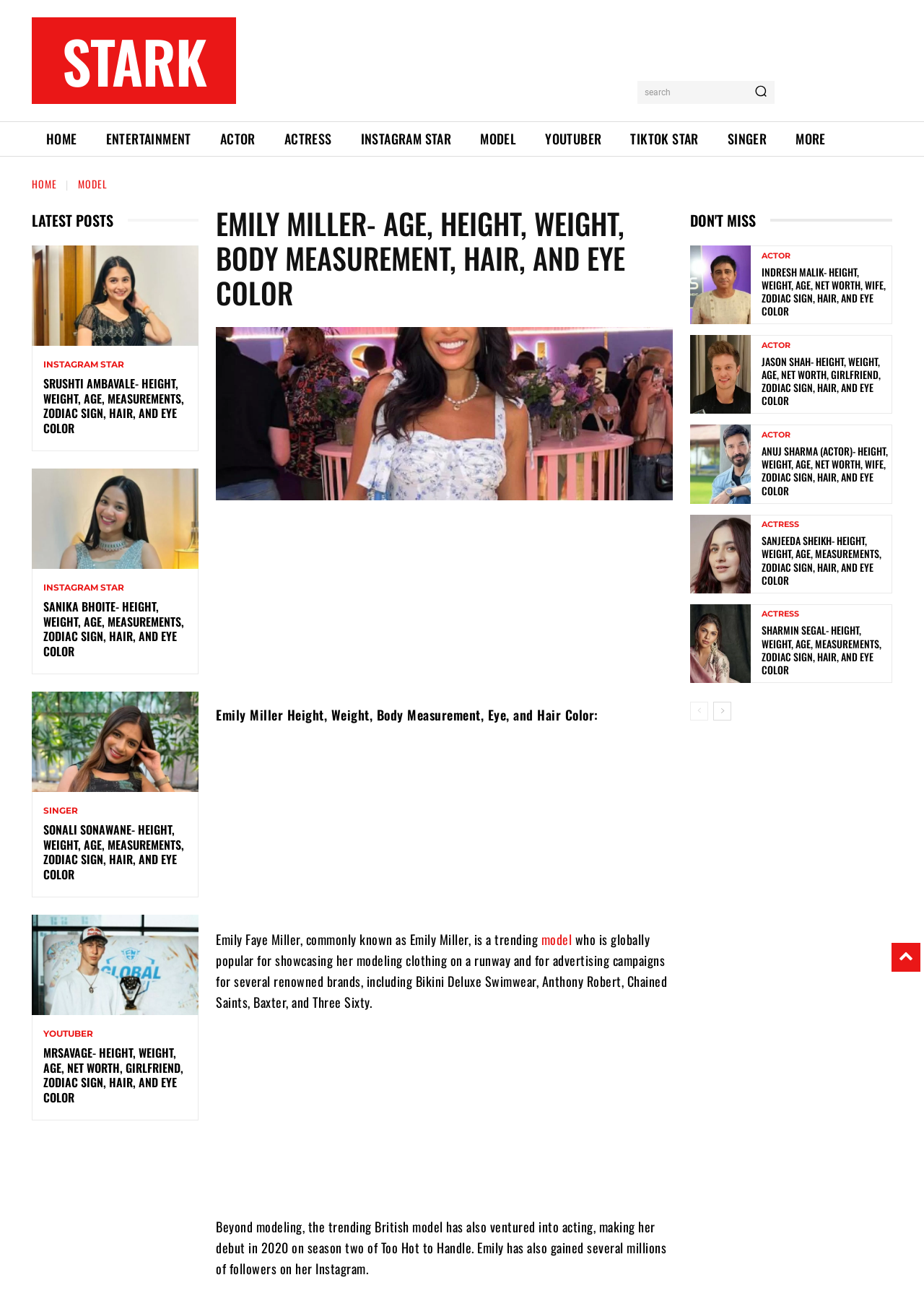What is the purpose of the search bar on the webpage?
Look at the image and respond with a one-word or short-phrase answer.

To search for celebrities